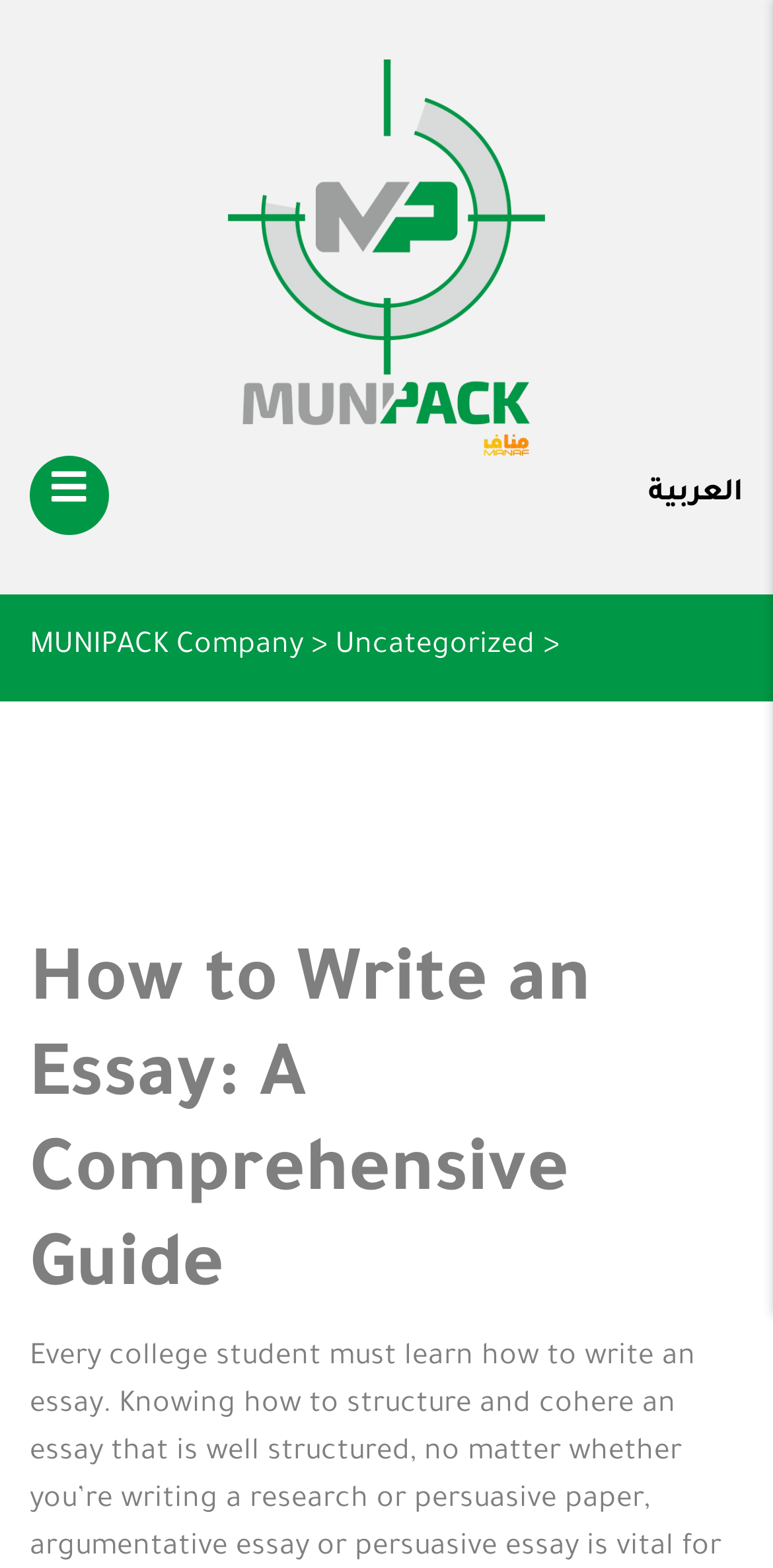How many links are there in the header?
Use the information from the screenshot to give a comprehensive response to the question.

The header contains two links: one is the company logo 'MUNIPACK Company' and the other is the language switcher link 'العربية'.